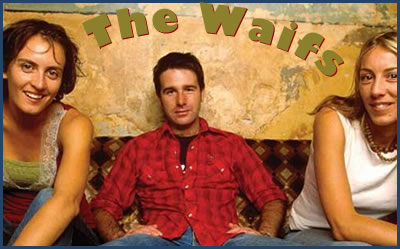Please respond to the question using a single word or phrase:
What is the color of the man's shirt?

red checked